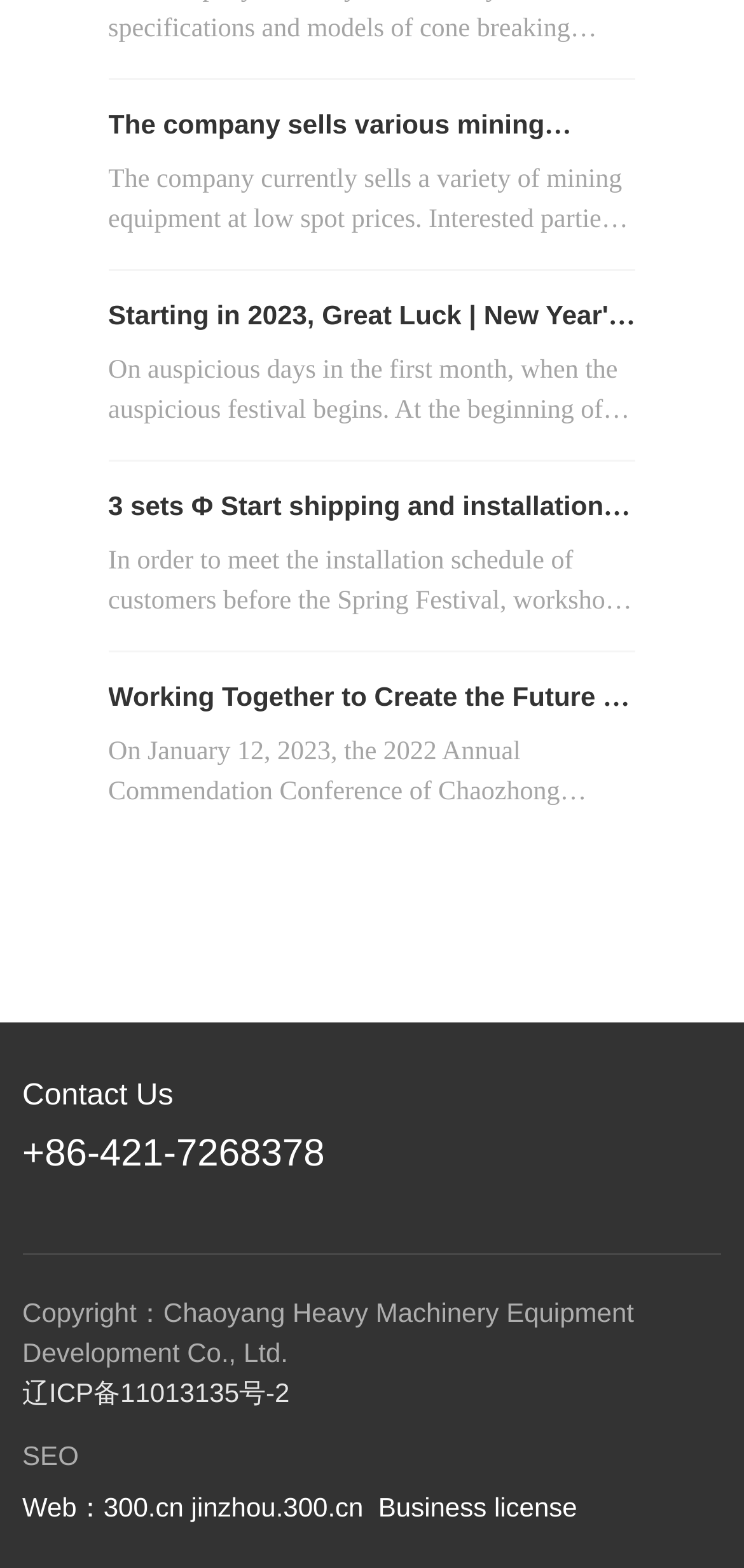Determine the bounding box coordinates for the element that should be clicked to follow this instruction: "Learn about the company's mining equipment". The coordinates should be given as four float numbers between 0 and 1, in the format [left, top, right, bottom].

[0.145, 0.069, 0.768, 0.108]